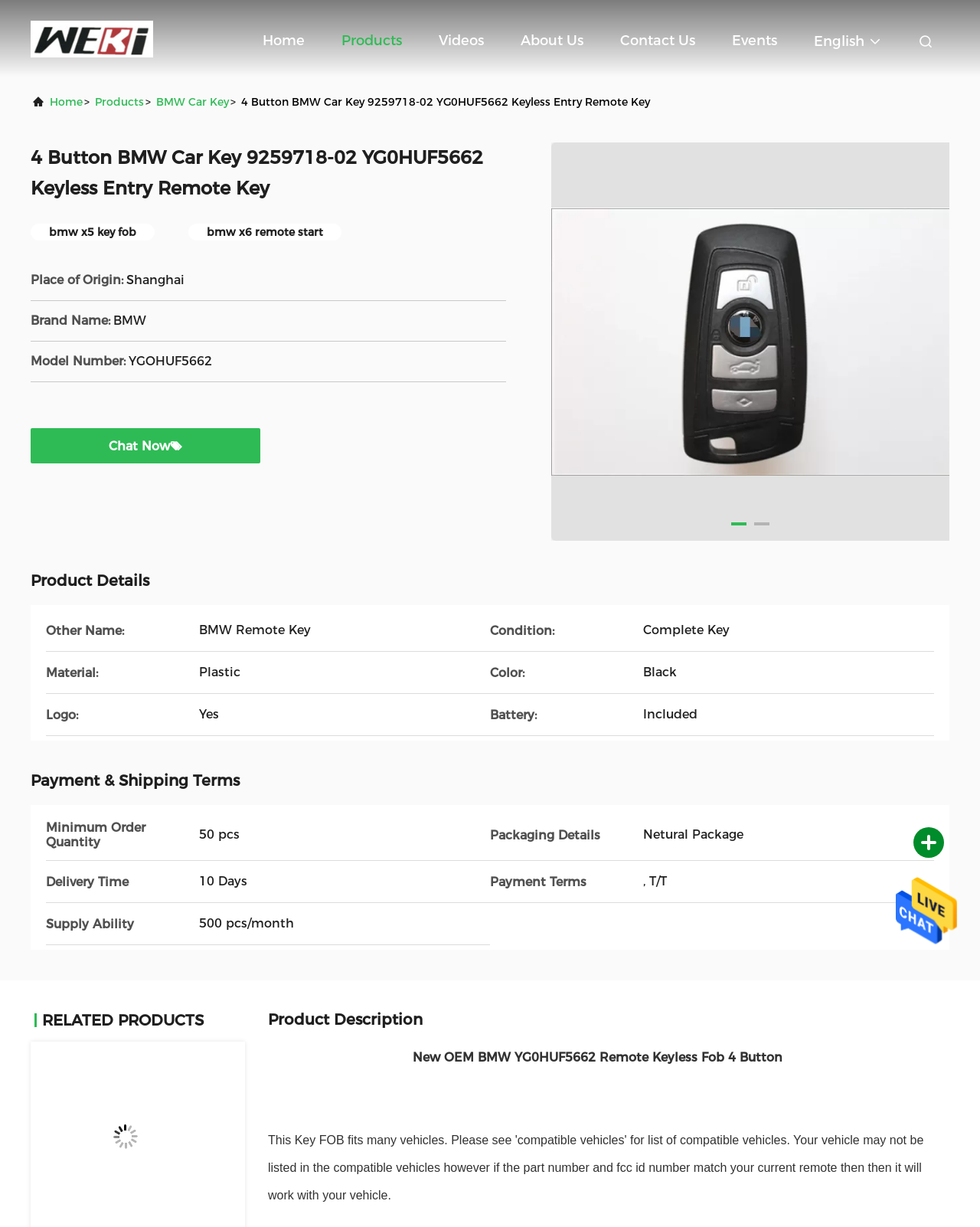Please determine the bounding box coordinates for the UI element described here. Use the format (top-left x, top-left y, bottom-right x, bottom-right y) with values bounded between 0 and 1: BMW Car Key

[0.159, 0.072, 0.234, 0.094]